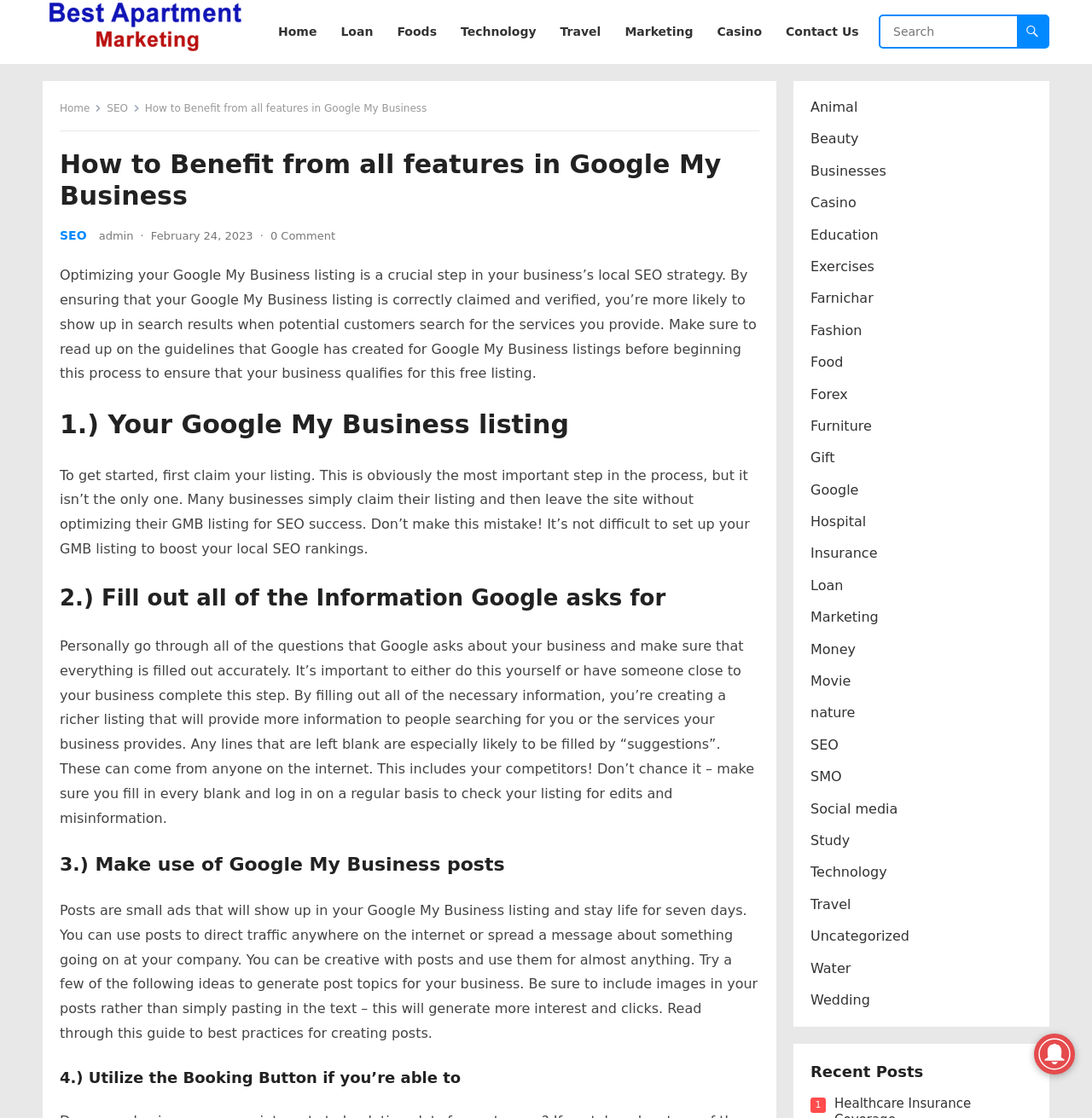Find the bounding box coordinates of the clickable area that will achieve the following instruction: "Click on the 'SEO' link".

[0.098, 0.092, 0.128, 0.102]